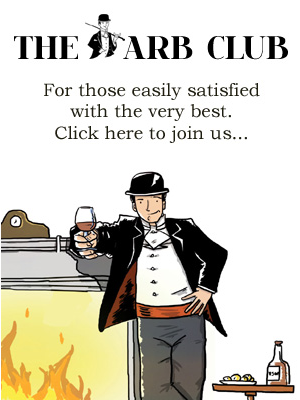What is the gentleman holding in one hand?
Provide an in-depth and detailed explanation in response to the question.

The gentleman in the illustration is confidently standing and holding a glass of wine in one hand, which suggests that he is enjoying a luxurious and sophisticated experience.